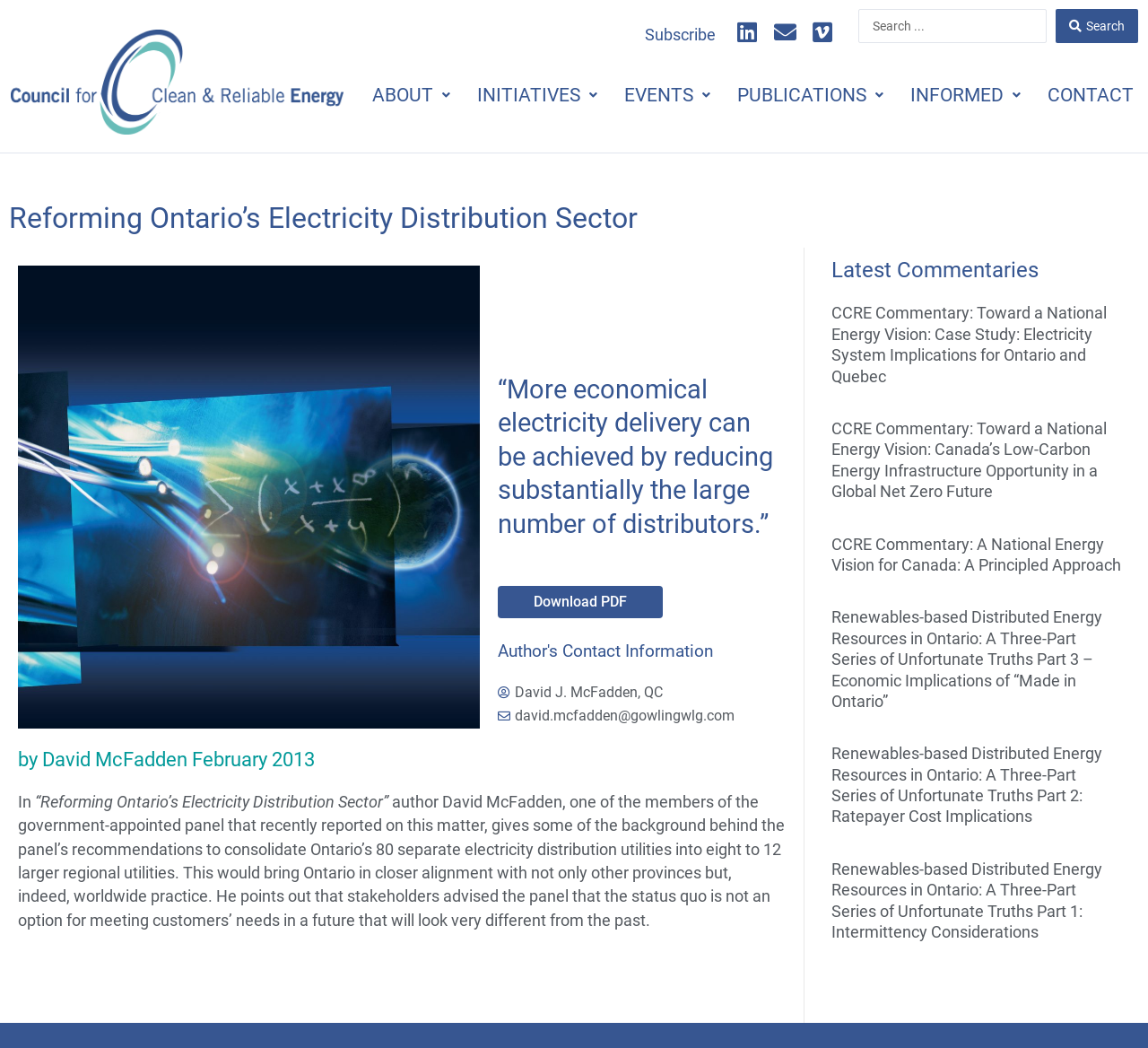What is the name of the organization behind this webpage?
Provide an in-depth answer to the question, covering all aspects.

I found the answer by looking at the top-left corner of the webpage and found the logo and text 'Council for Clean and Reliable Energy' which is the name of the organization behind this webpage.